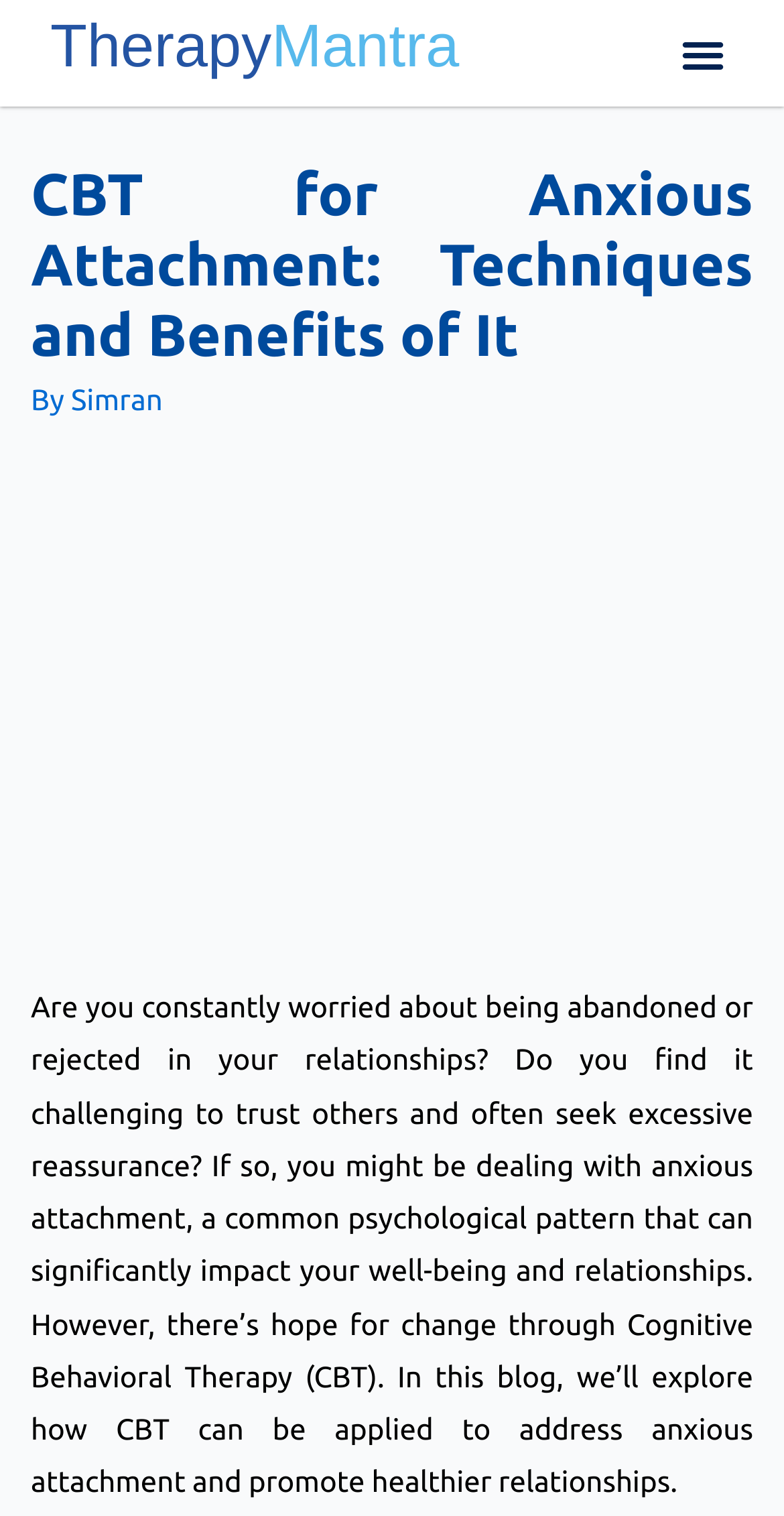Provide a brief response to the question below using one word or phrase:
What is the emotional state described in the blog?

Anxious